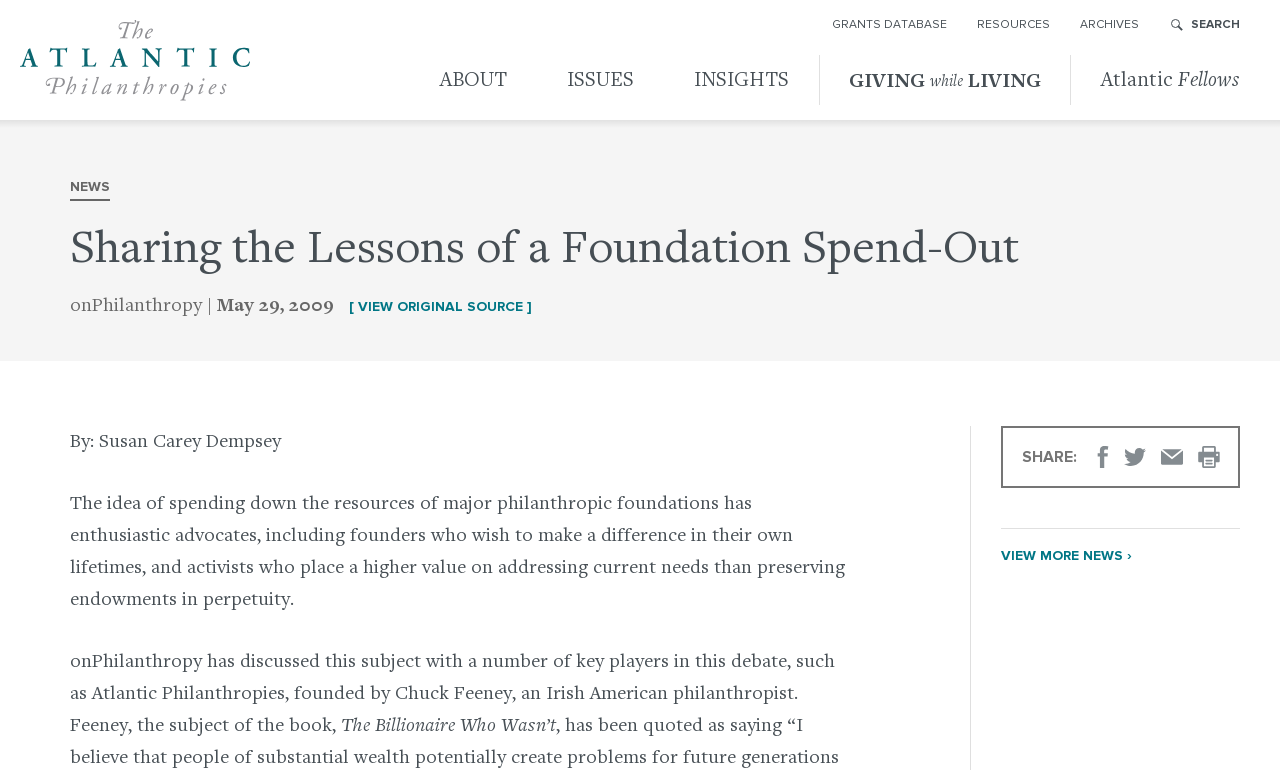Identify the bounding box coordinates for the region of the element that should be clicked to carry out the instruction: "Read about Atlantic Philanthropies". The bounding box coordinates should be four float numbers between 0 and 1, i.e., [left, top, right, bottom].

[0.016, 0.0, 0.195, 0.156]